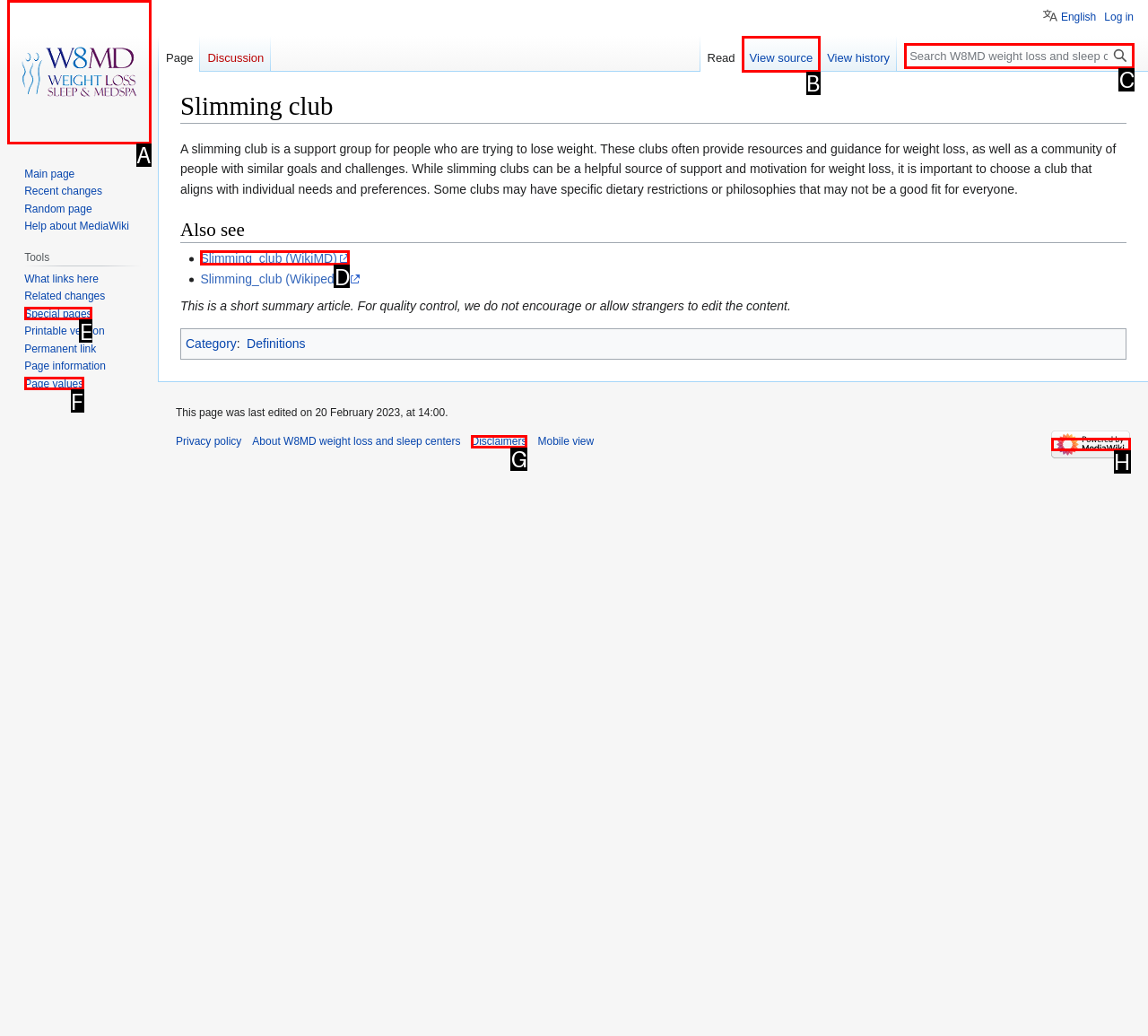Select the appropriate HTML element to click on to finish the task: Search for something.
Answer with the letter corresponding to the selected option.

C